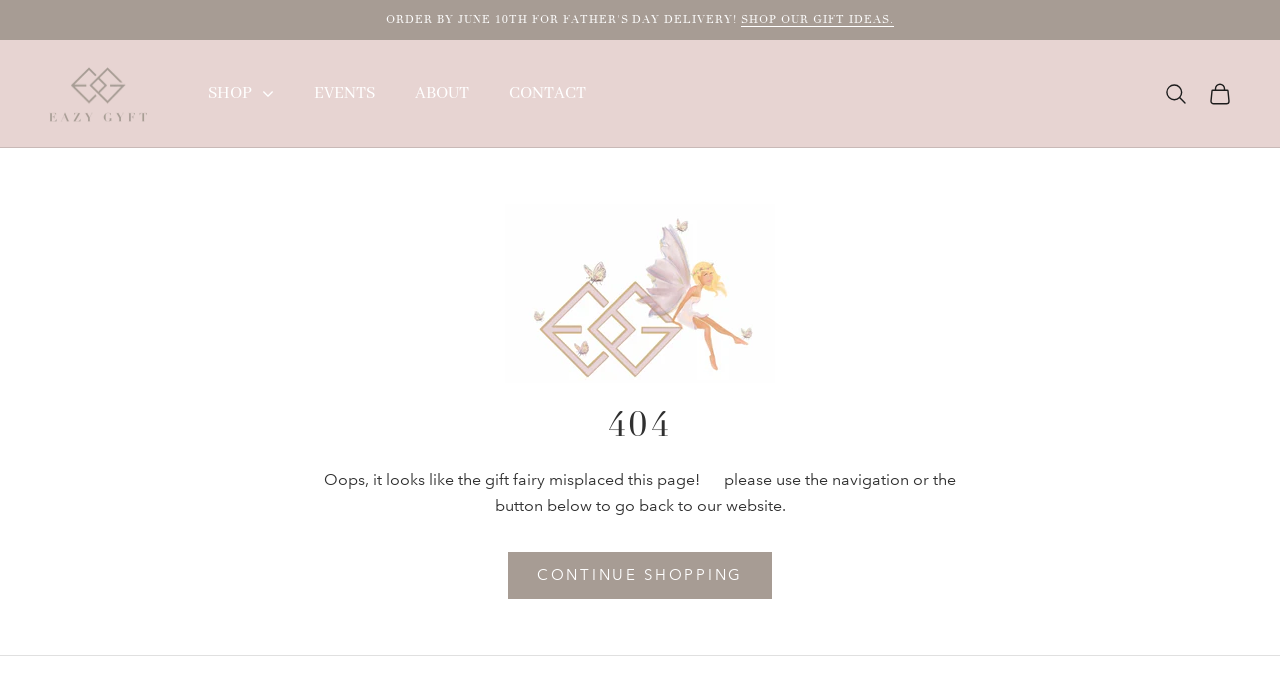Extract the bounding box coordinates for the UI element described by the text: "Cleaning Service Websites". The coordinates should be in the form of [left, top, right, bottom] with values between 0 and 1.

None